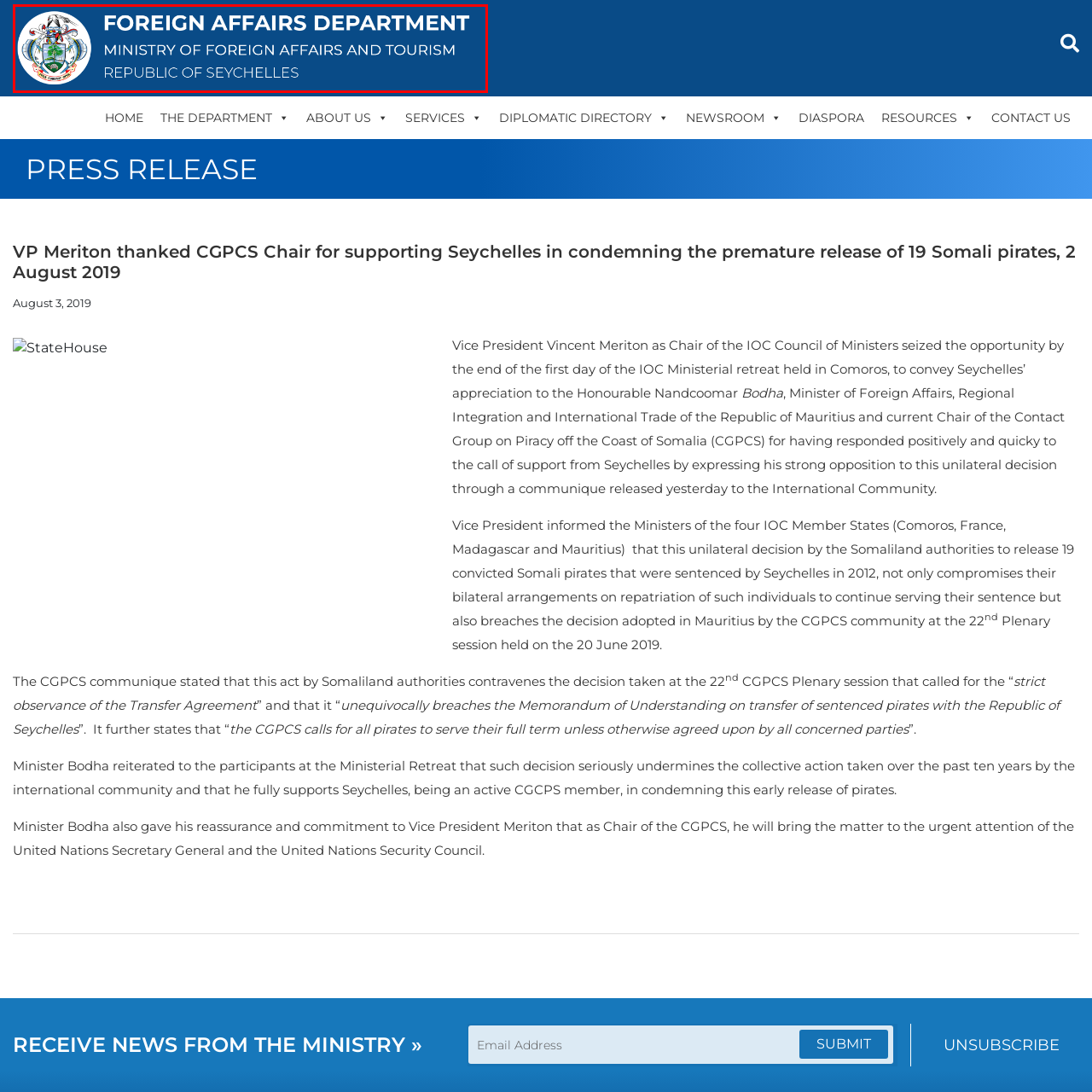Concentrate on the part of the image bordered in red, What is the primary responsibility of the Foreign Affairs Department? Answer concisely with a word or phrase.

Managing external relations